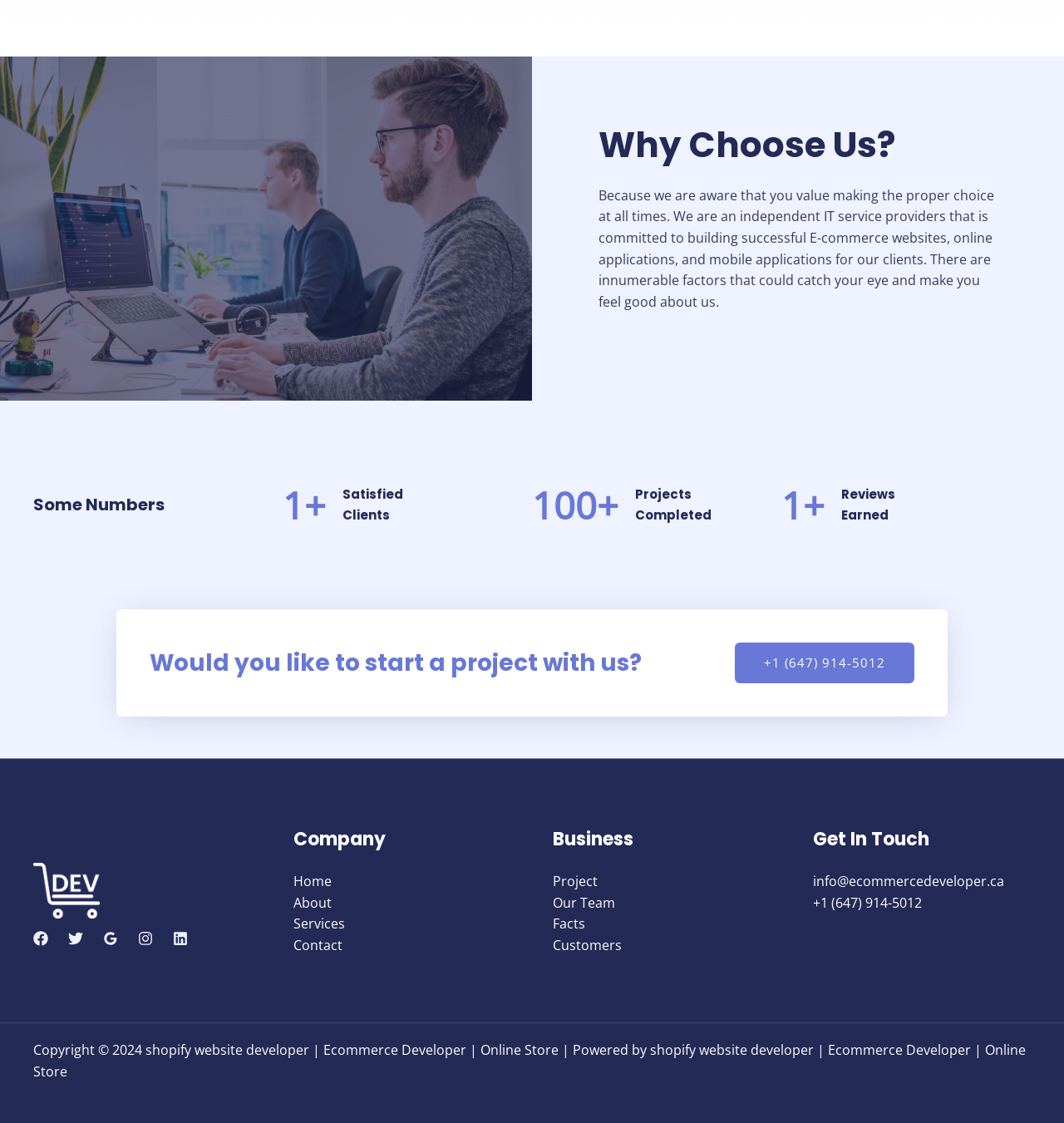Determine the bounding box coordinates for the UI element with the following description: "Our Team". The coordinates should be four float numbers between 0 and 1, represented as [left, top, right, bottom].

[0.52, 0.795, 0.578, 0.812]